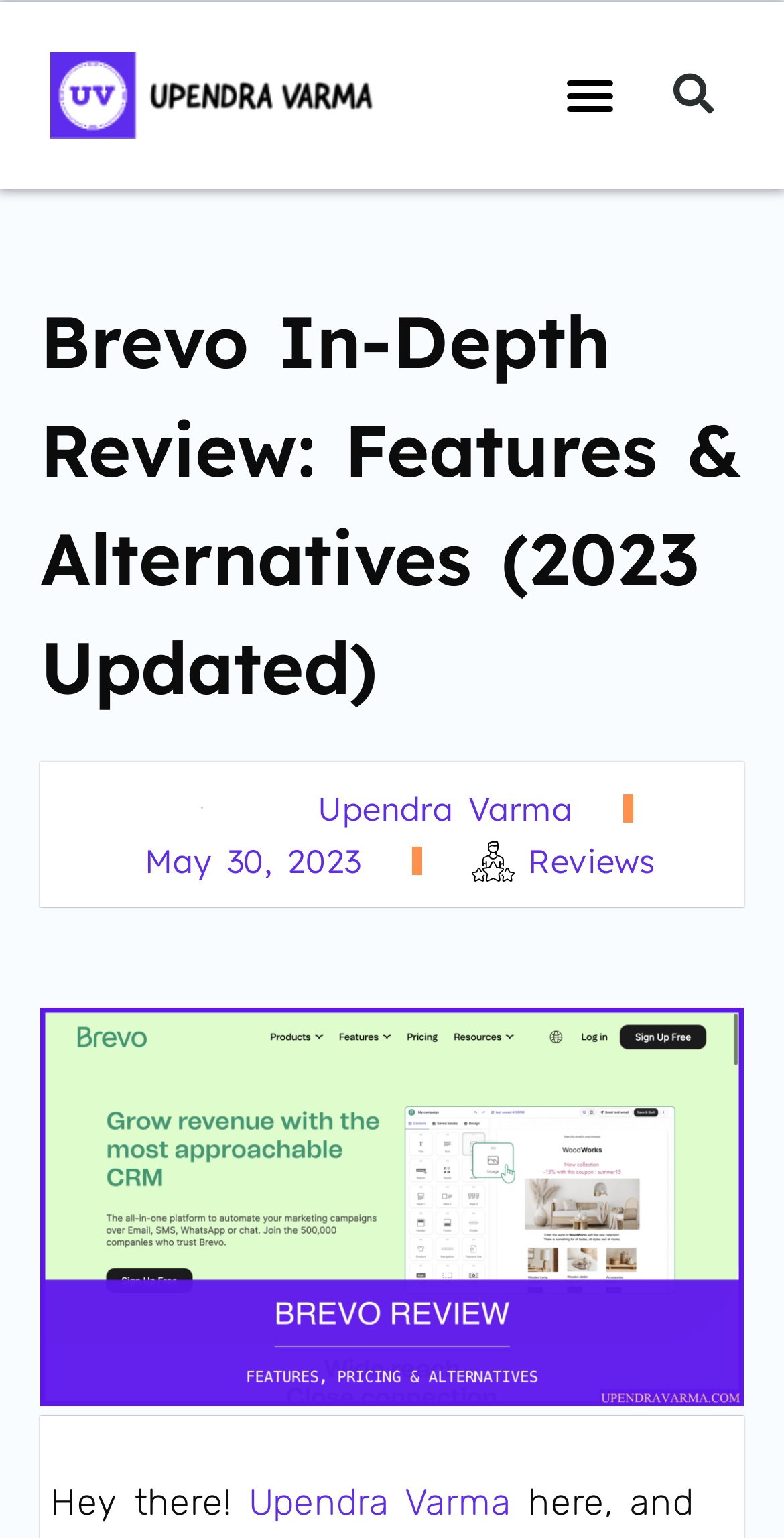What is the purpose of the search button?
Please answer the question with as much detail and depth as you can.

I found a search button with the text 'Search' and it's located near a search input field, suggesting that its purpose is to initiate a search query.